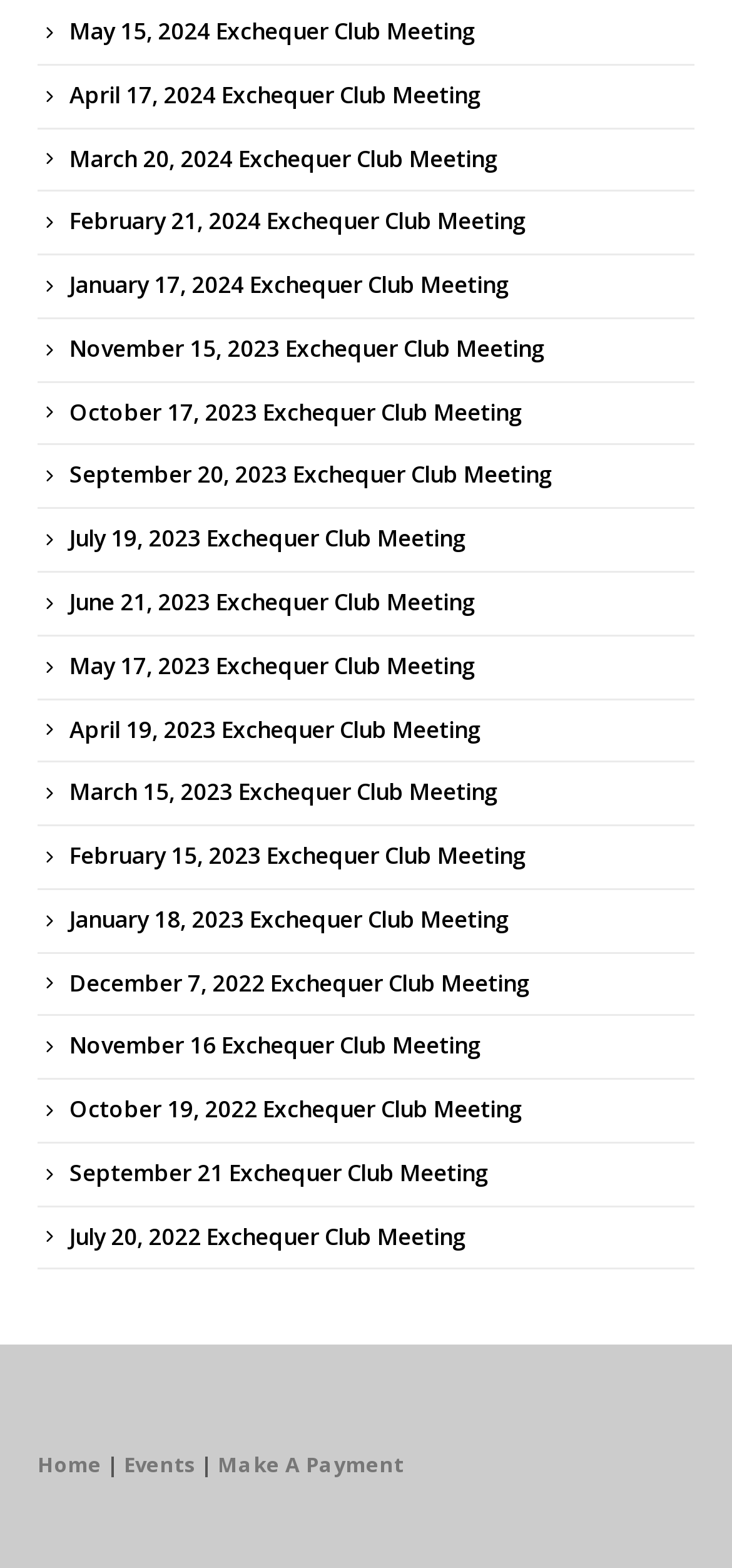Please provide the bounding box coordinates in the format (top-left x, top-left y, bottom-right x, bottom-right y). Remember, all values are floating point numbers between 0 and 1. What is the bounding box coordinate of the region described as: November 16 Exchequer Club Meeting

[0.095, 0.657, 0.659, 0.677]